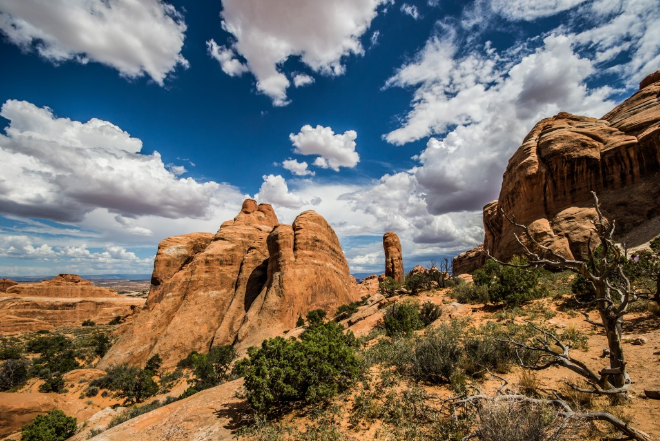What color is the sky in the image?
Provide an in-depth answer to the question, covering all aspects.

The caption describes the sky as 'a vibrant blue sky adorned with fluffy white clouds', indicating that the sky is a vibrant blue color.